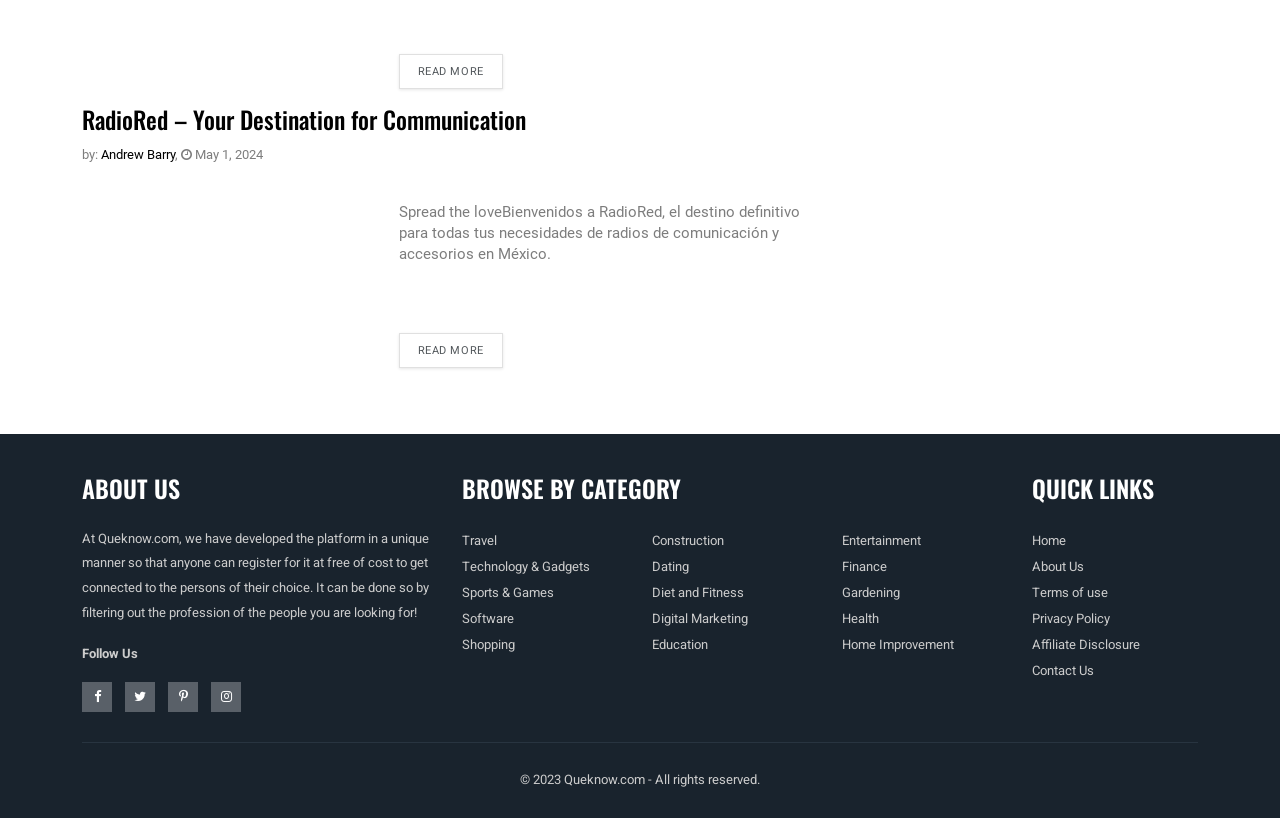Who is the author of the article?
Please answer the question with a single word or phrase, referencing the image.

Andrew Barry